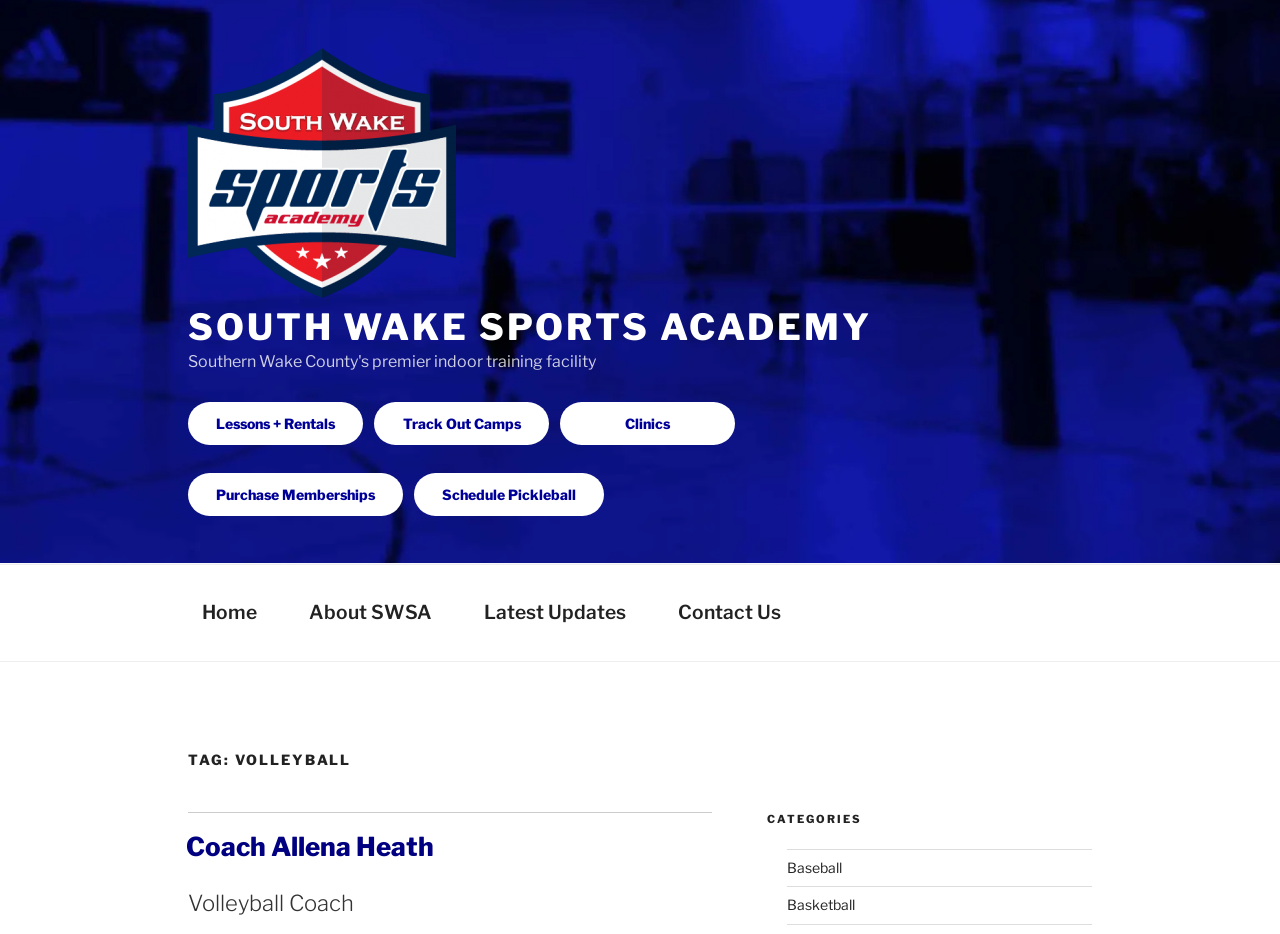Please identify the bounding box coordinates of the clickable area that will fulfill the following instruction: "go to South Wake Sports Academy homepage". The coordinates should be in the format of four float numbers between 0 and 1, i.e., [left, top, right, bottom].

[0.147, 0.051, 0.381, 0.327]